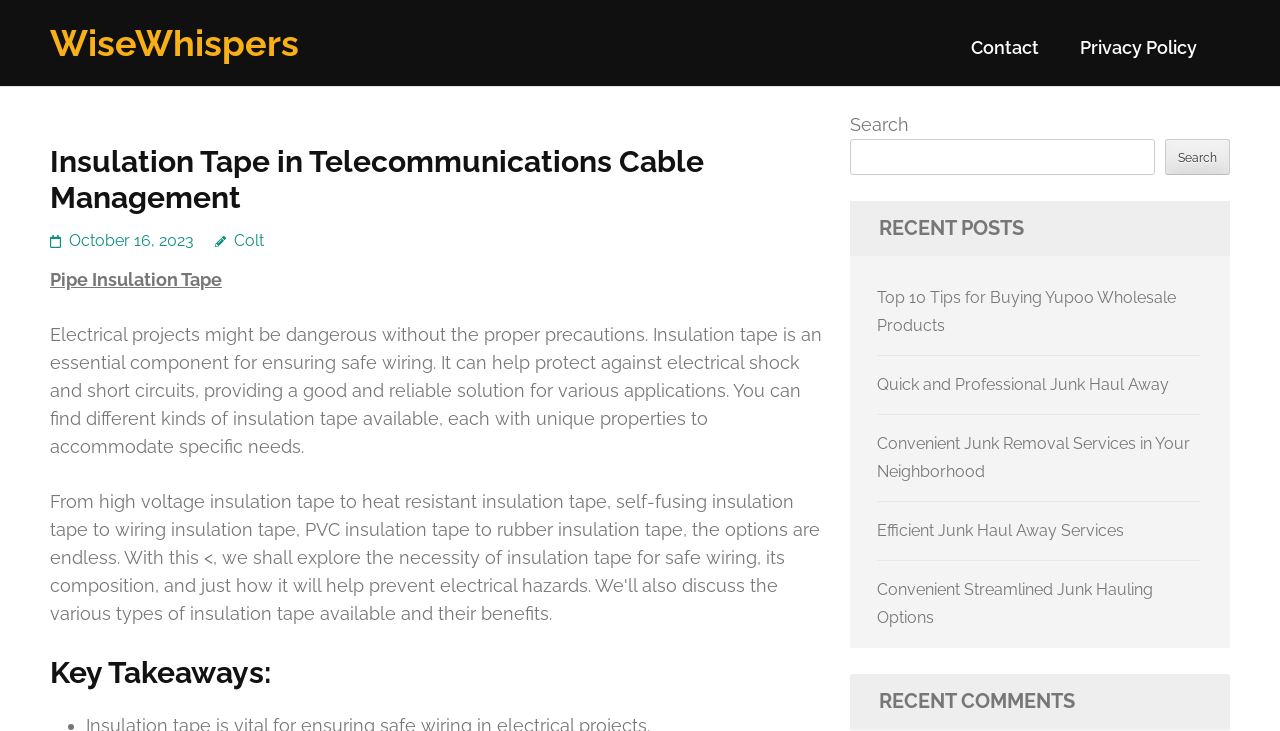Can you find and generate the webpage's heading?

Insulation Tape in Telecommunications Cable Management